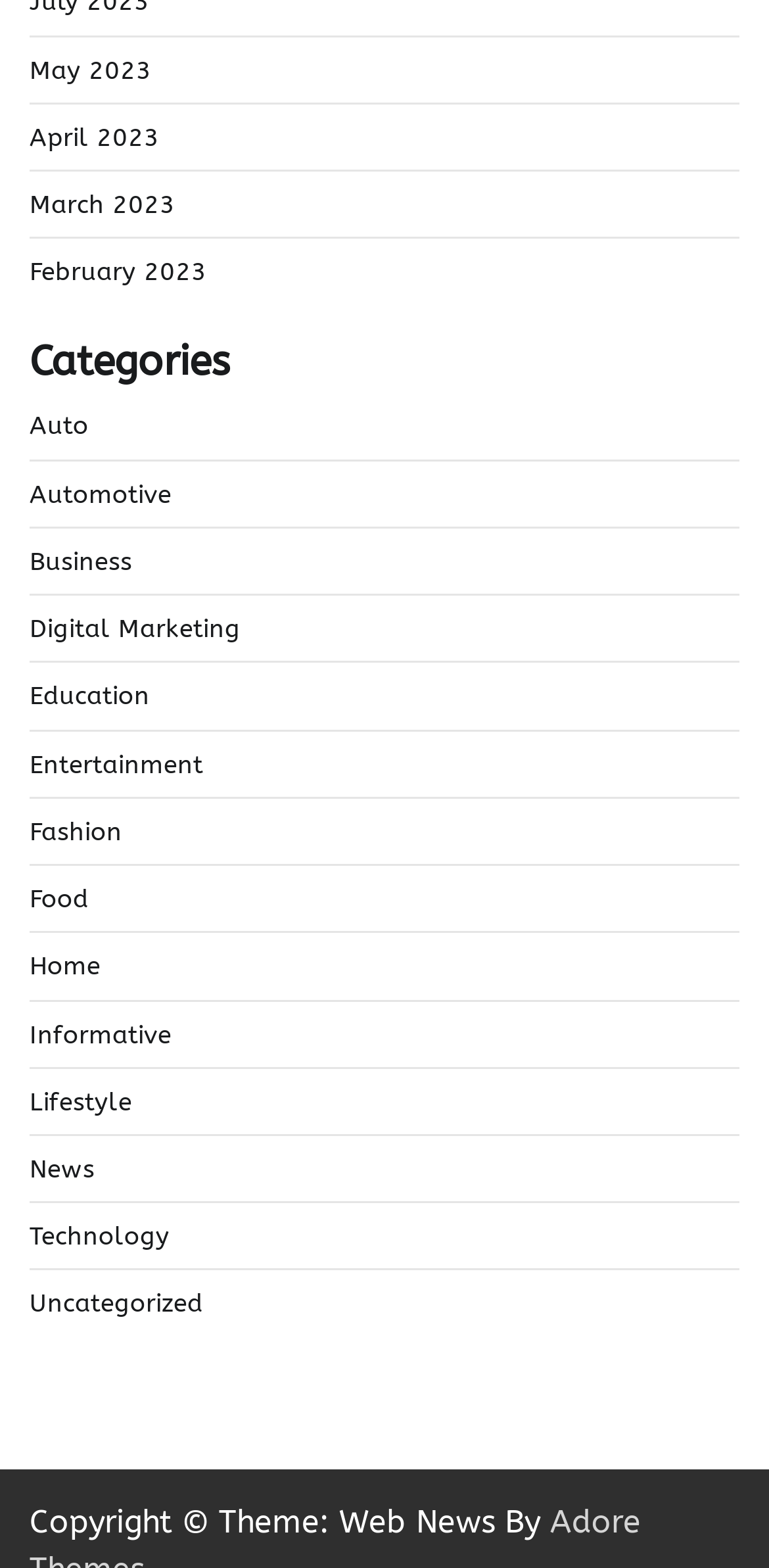Determine the bounding box coordinates of the section to be clicked to follow the instruction: "View news from May 2023". The coordinates should be given as four float numbers between 0 and 1, formatted as [left, top, right, bottom].

[0.038, 0.035, 0.197, 0.054]